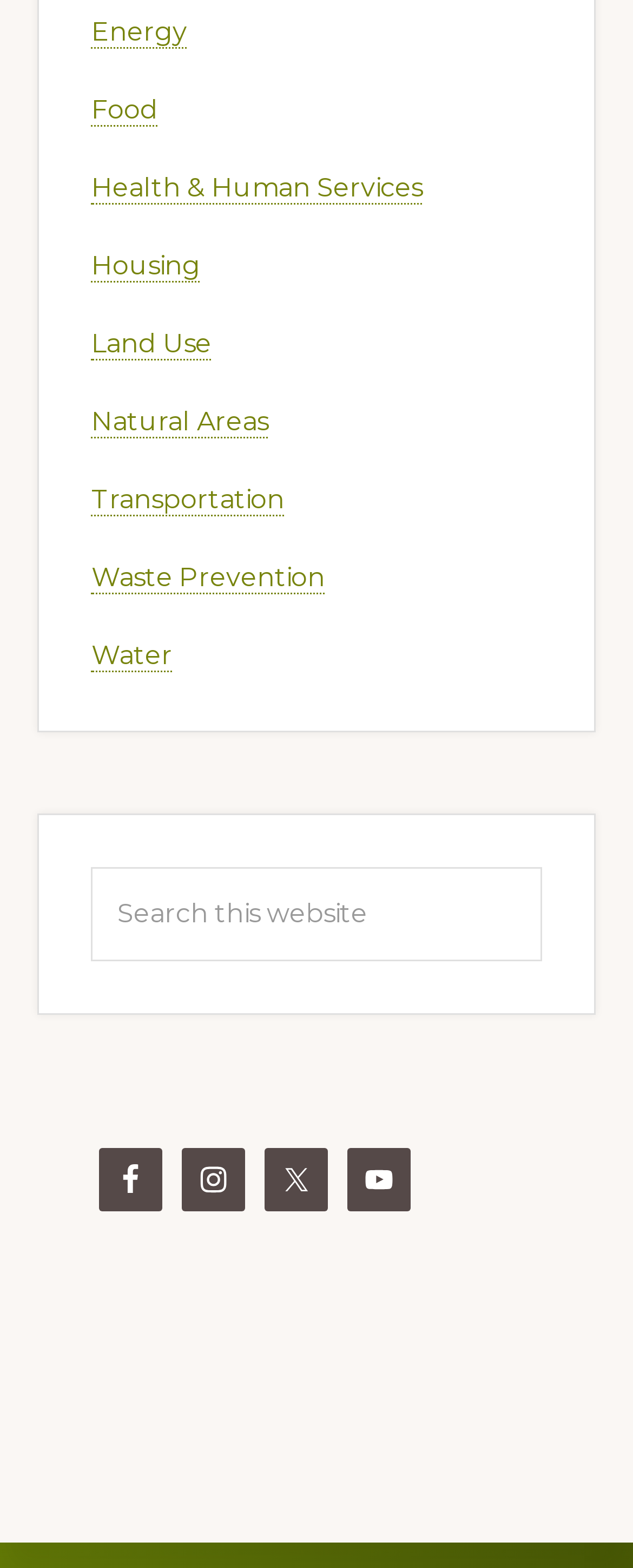Please identify the bounding box coordinates of the area that needs to be clicked to fulfill the following instruction: "Search for something."

[0.145, 0.553, 0.855, 0.613]